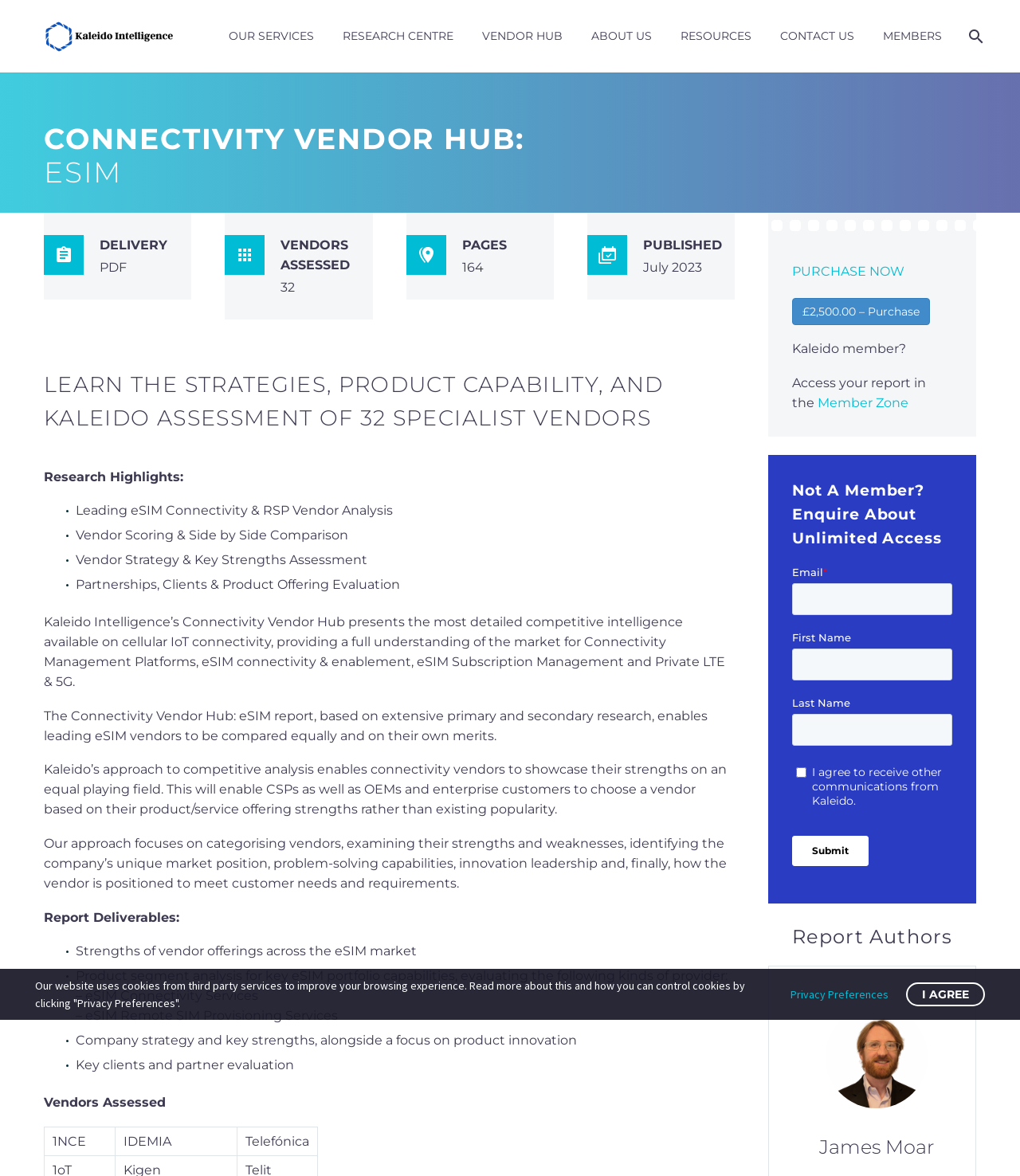Locate the bounding box coordinates of the element I should click to achieve the following instruction: "Click the Member Zone link".

[0.802, 0.336, 0.891, 0.349]